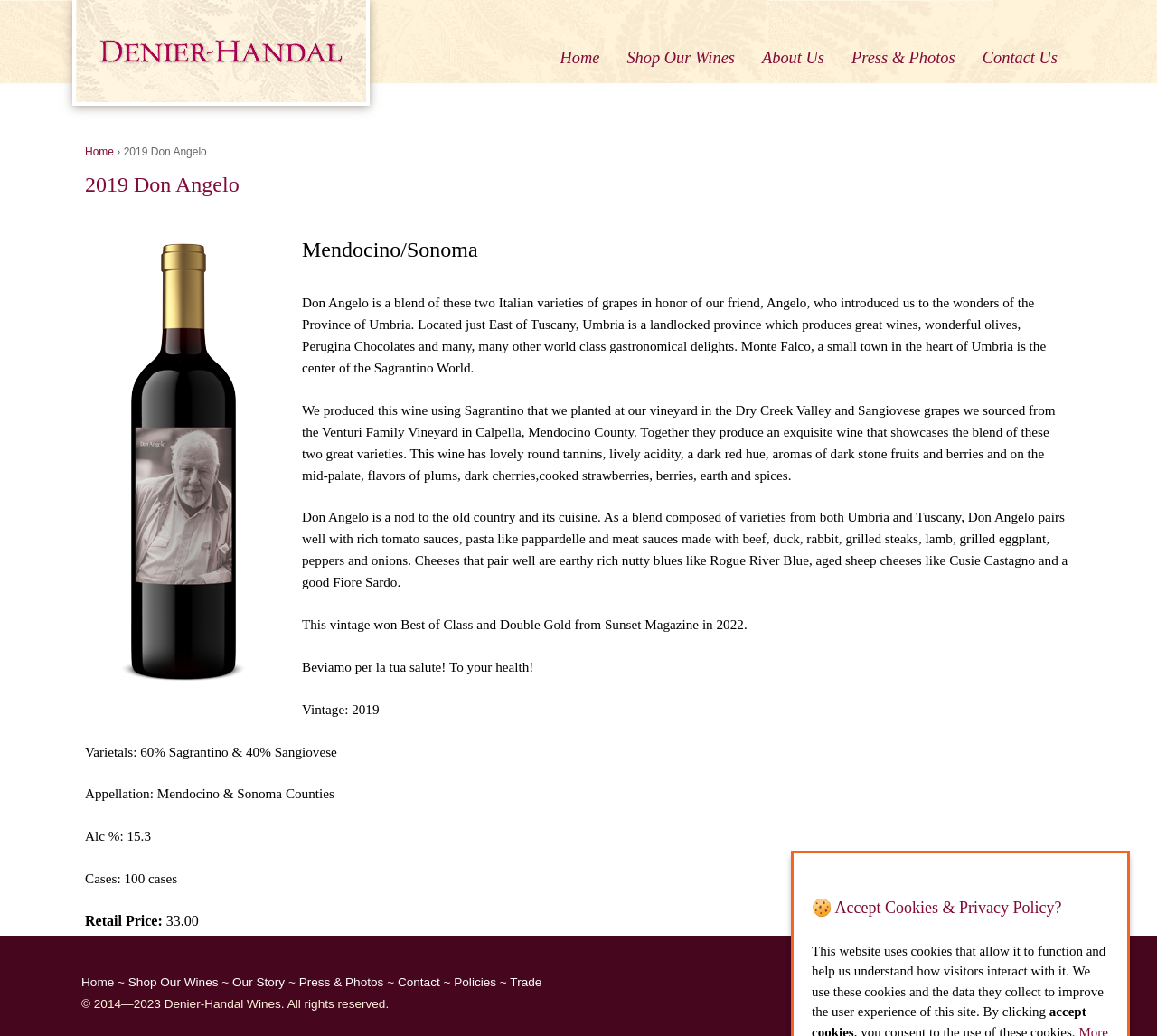What type of wine is Don Angelo?
Provide a concise answer using a single word or phrase based on the image.

Sangiovese and Sagrantino blend